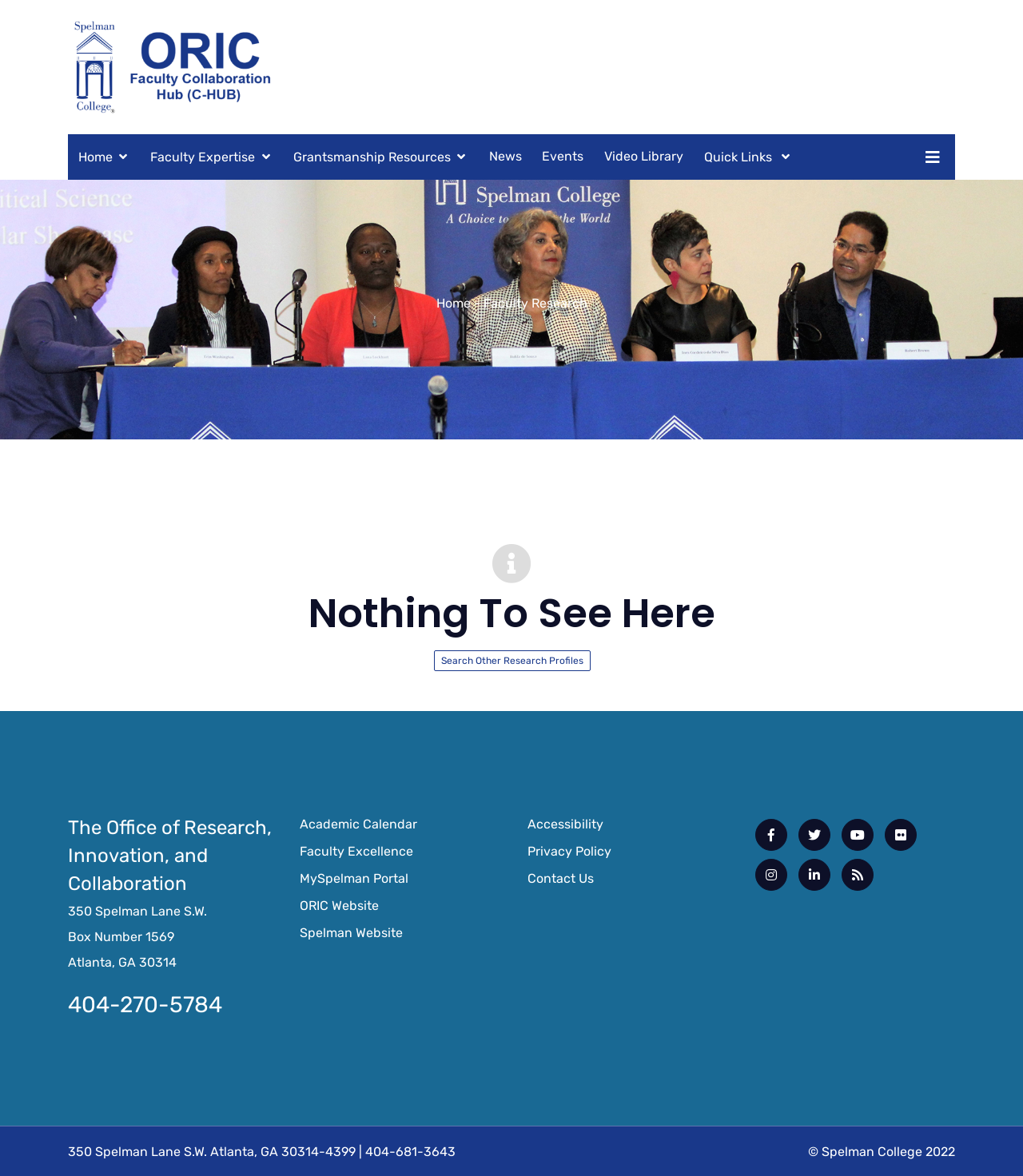Determine the bounding box coordinates of the element that should be clicked to execute the following command: "Go to the Faculty Excellence page".

[0.289, 0.713, 0.408, 0.736]